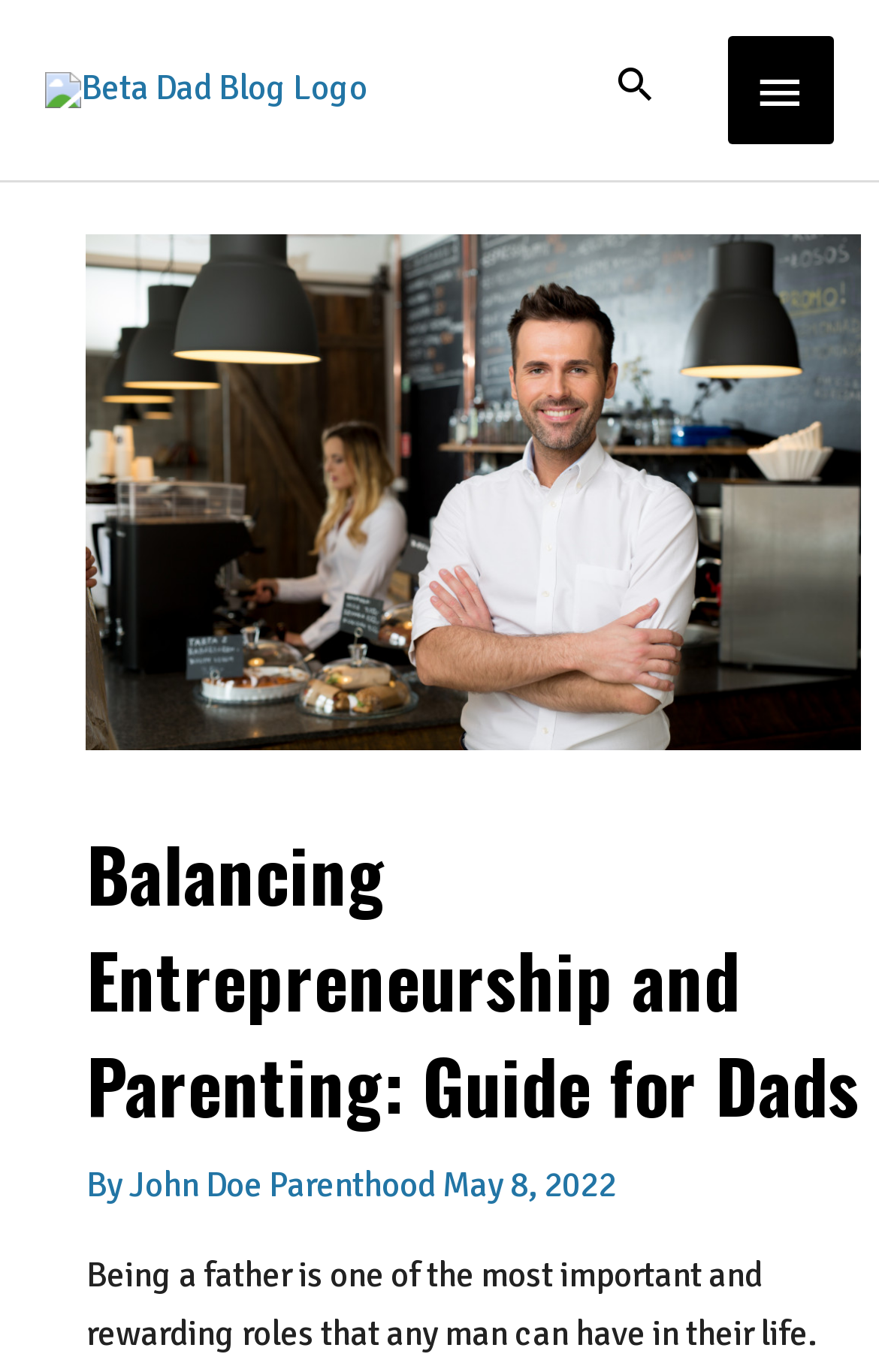Illustrate the webpage thoroughly, mentioning all important details.

The webpage is about becoming a successful "dadpreneur," which is a father who balances entrepreneurship and parenting. At the top left corner, there is a logo of "Beta Dad Blog" with a link to the blog's homepage. Next to the logo, there is a main menu button that, when expanded, controls the primary menu. On the top right corner, there is a search icon link.

Below the top navigation bar, there is a large header section that takes up most of the page. Within this section, there is an image of a successful small business owner standing with crossed arms, with an employee in the background preparing coffee. Above the image, there is a heading that reads "Balancing Entrepreneurship and Parenting: Guide for Dads." Below the heading, there is a byline that says "By John Doe" and a category link to "Parenthood." The article's publication date, "May 8, 2022," is also displayed.

Overall, the webpage appears to be a blog post or article that provides guidance for fathers who want to balance their entrepreneurial pursuits with their parenting responsibilities.